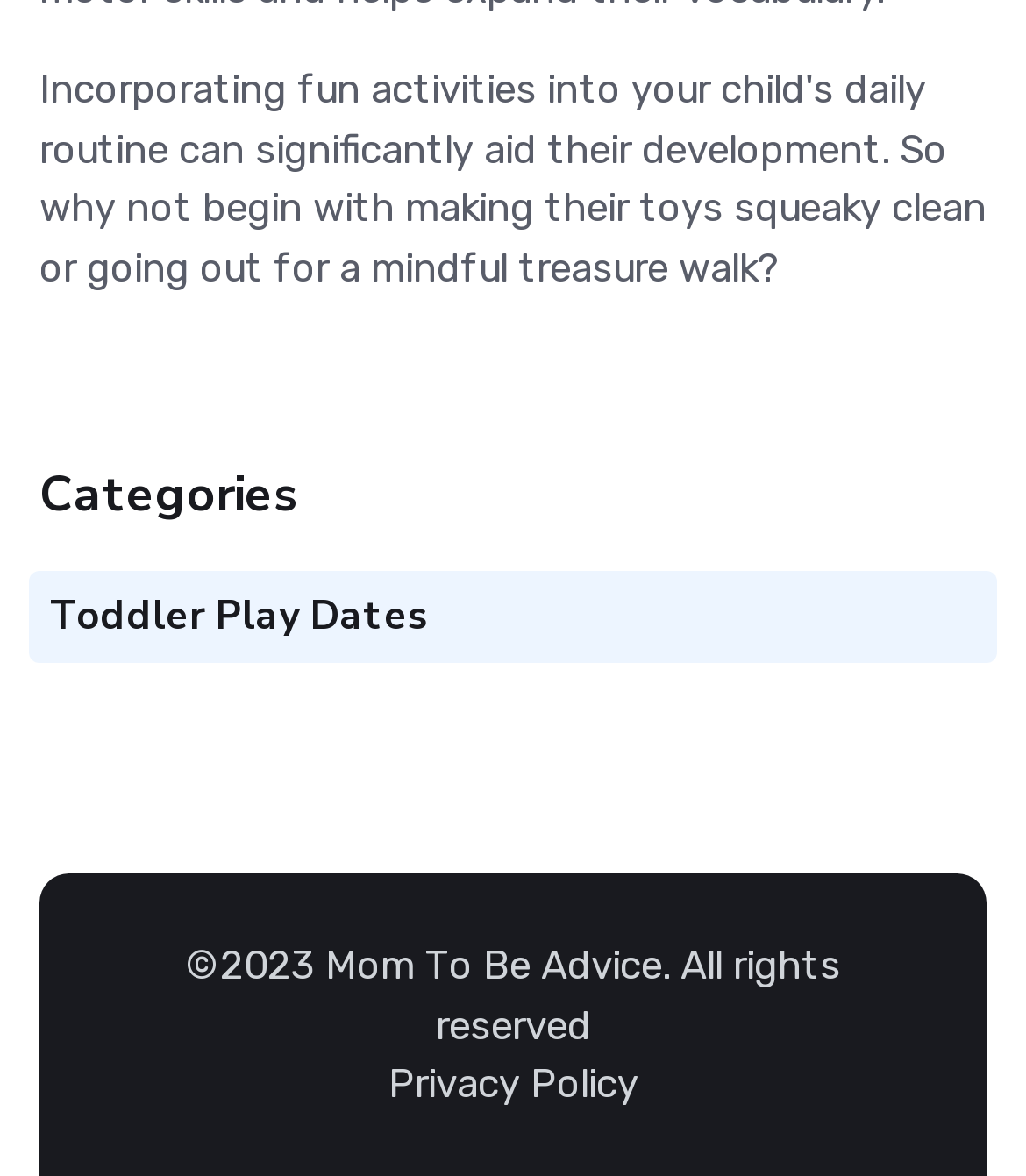What is the text following the copyright symbol? From the image, respond with a single word or brief phrase.

All rights reserved